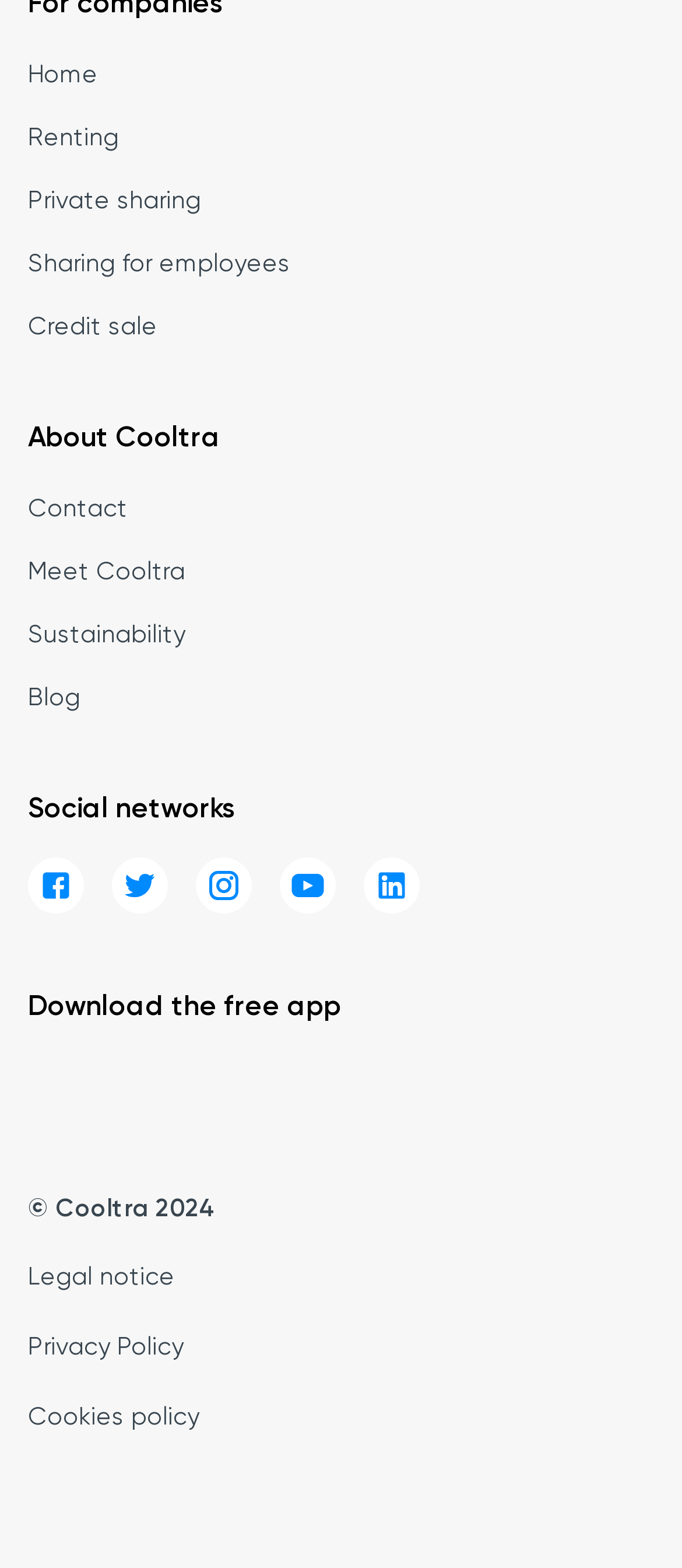Provide a thorough and detailed response to the question by examining the image: 
How many app store links are there?

There are 3 app store links on the webpage, which are 'Download on the App Store', 'Get it on Google Play', and 'Explore it on AppGallery'. Each link has an associated image with it.